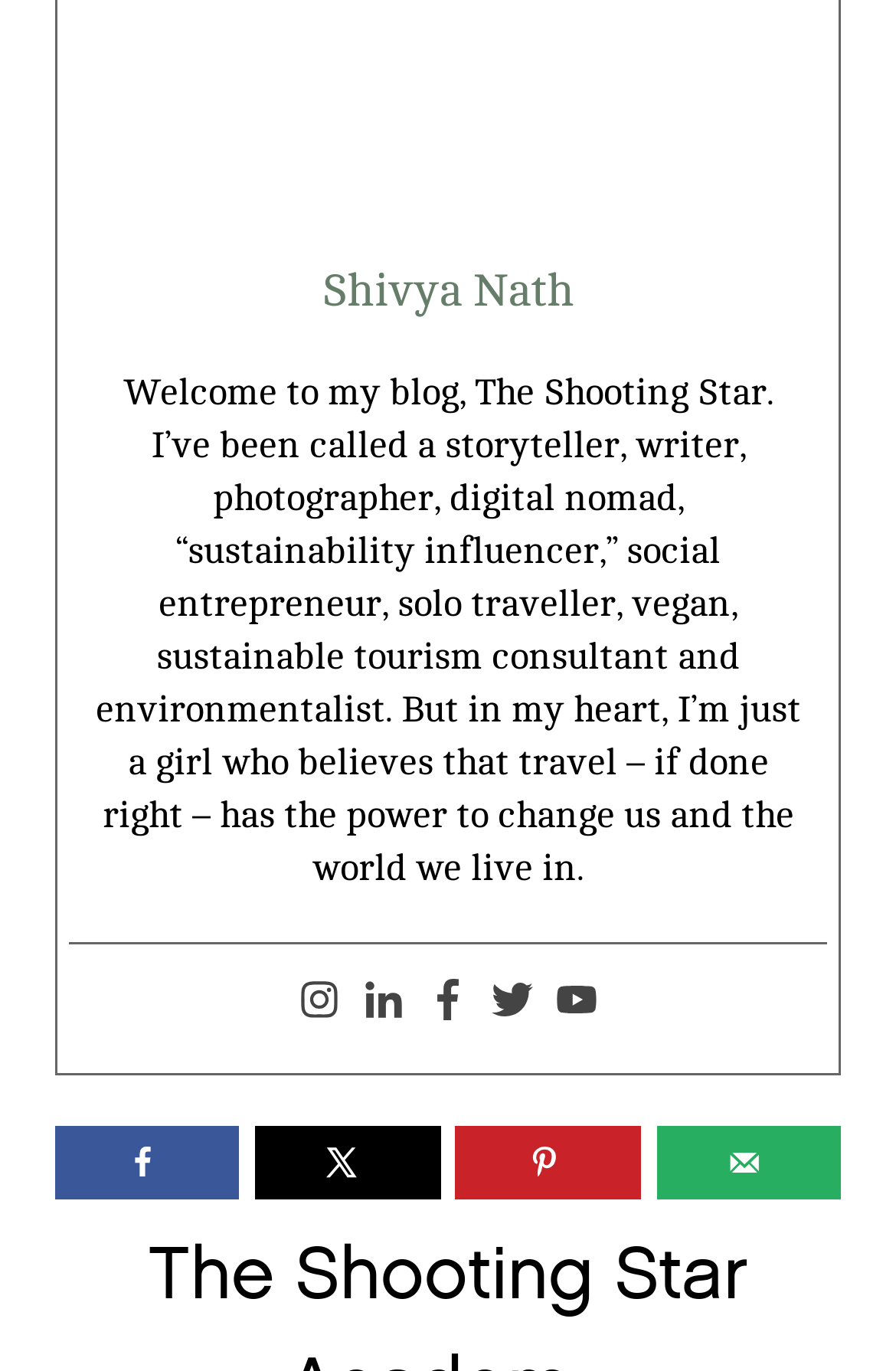Examine the screenshot and answer the question in as much detail as possible: What is the purpose of the 'Share on Facebook' button?

The purpose of the 'Share on Facebook' button can be determined by reading the link element with ID 894, which has a child image element with ID 1252, indicating that it is a share button for Facebook.